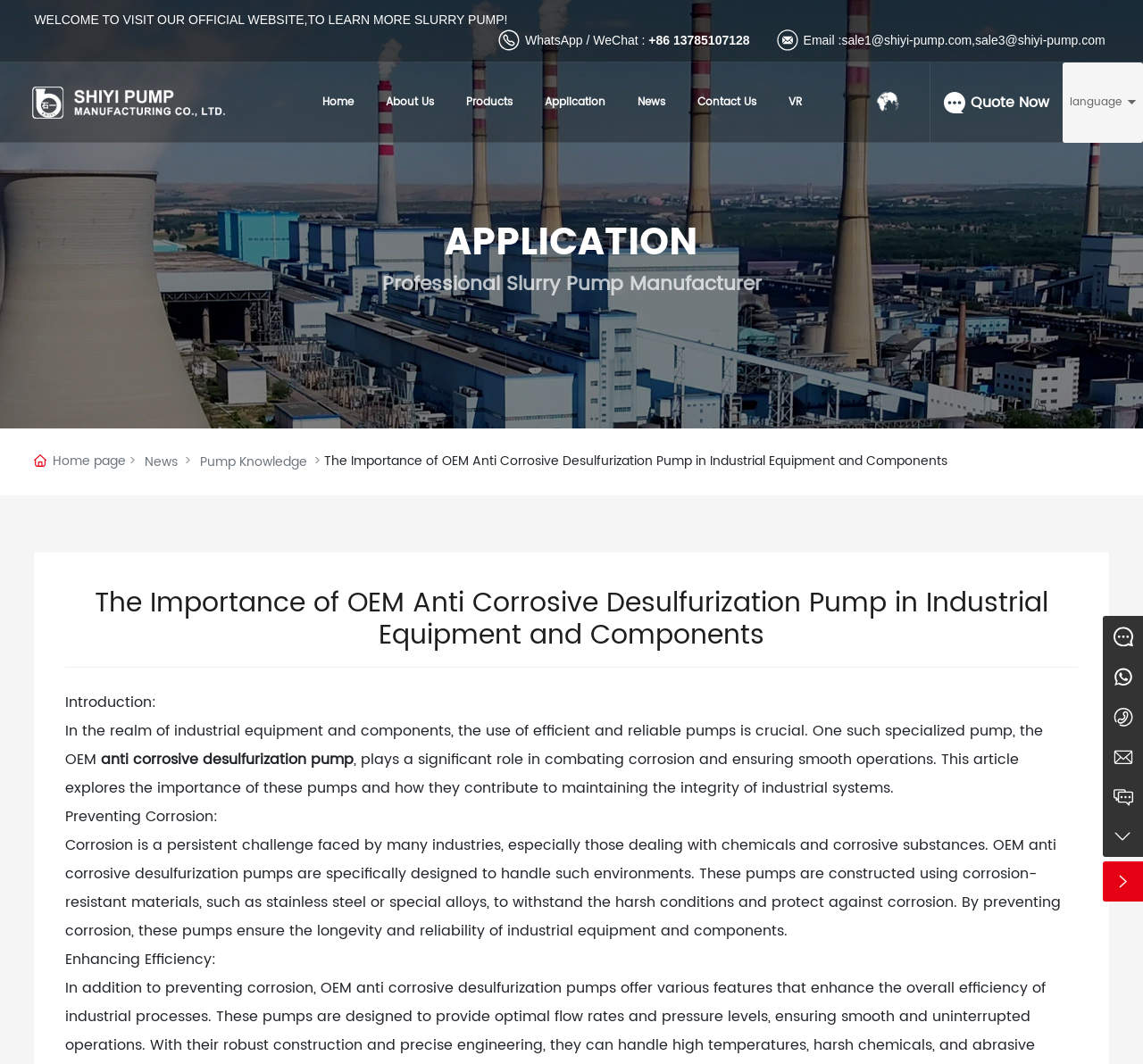What is the importance of OEM anti corrosive desulfurization pumps?
Give a detailed response to the question by analyzing the screenshot.

According to the webpage, OEM anti corrosive desulfurization pumps are important because they prevent corrosion in industrial equipment and components, which is a significant challenge faced by many industries. These pumps are designed to handle corrosive substances and protect against corrosion, ensuring the longevity and reliability of industrial systems.